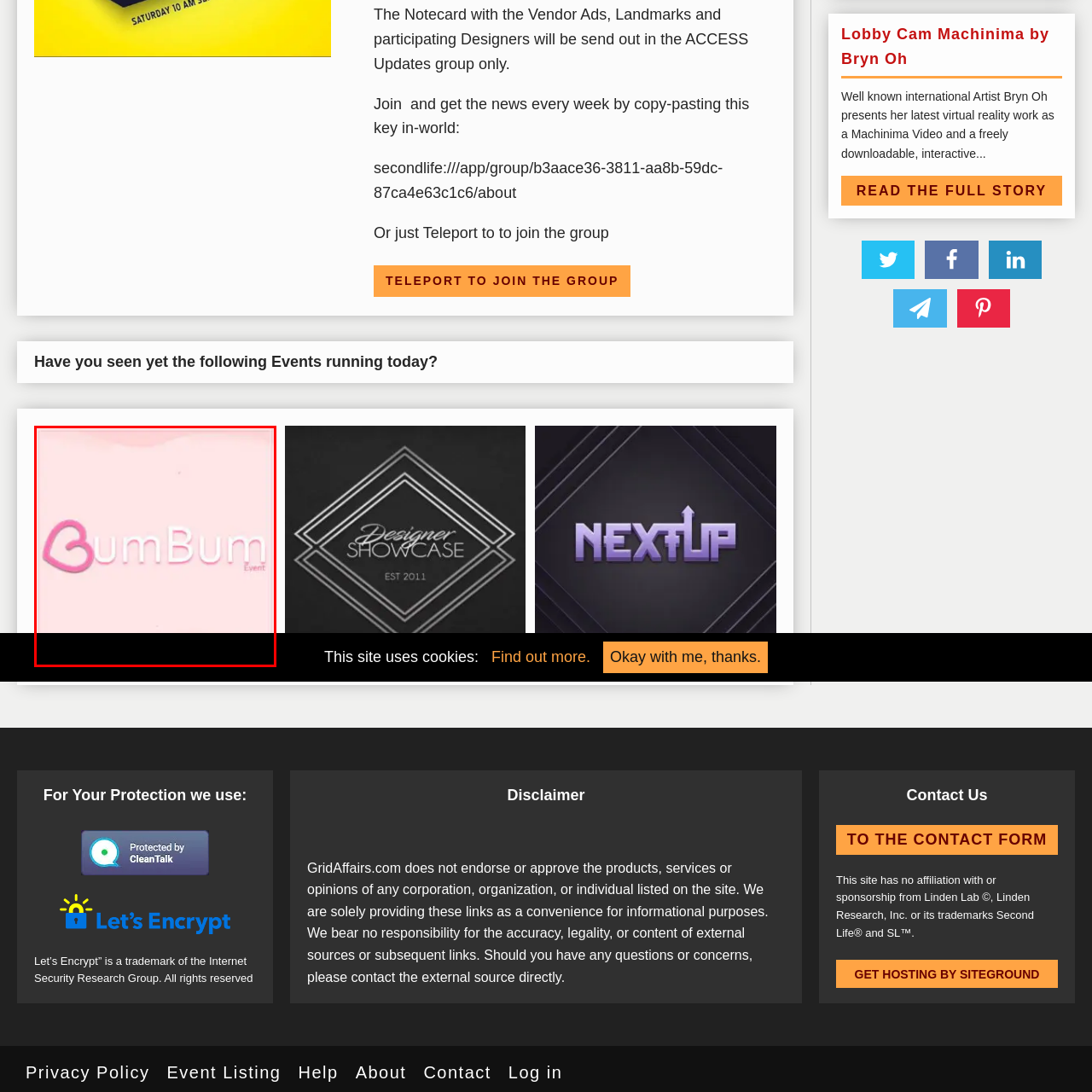What is the tone of the event suggested by the typography?
Refer to the image highlighted by the red box and give a one-word or short-phrase answer reflecting what you see.

Friendly